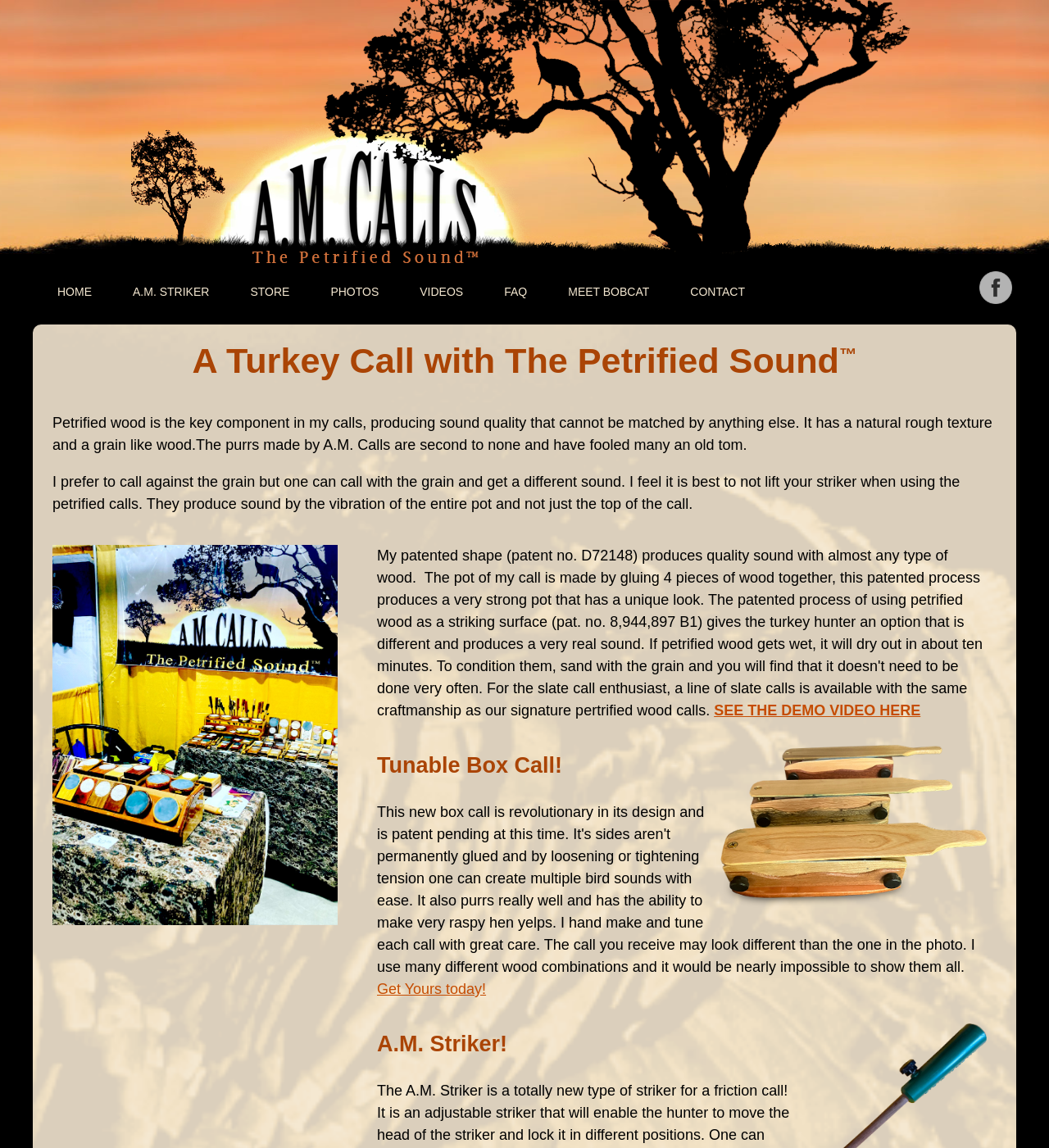What is the purpose of the A.M. Striker?
Based on the image, please offer an in-depth response to the question.

Although there is a heading 'A.M. Striker!' on the webpage, its purpose or function is not explicitly mentioned. It might be related to the turkey calls, but the exact purpose is unclear.